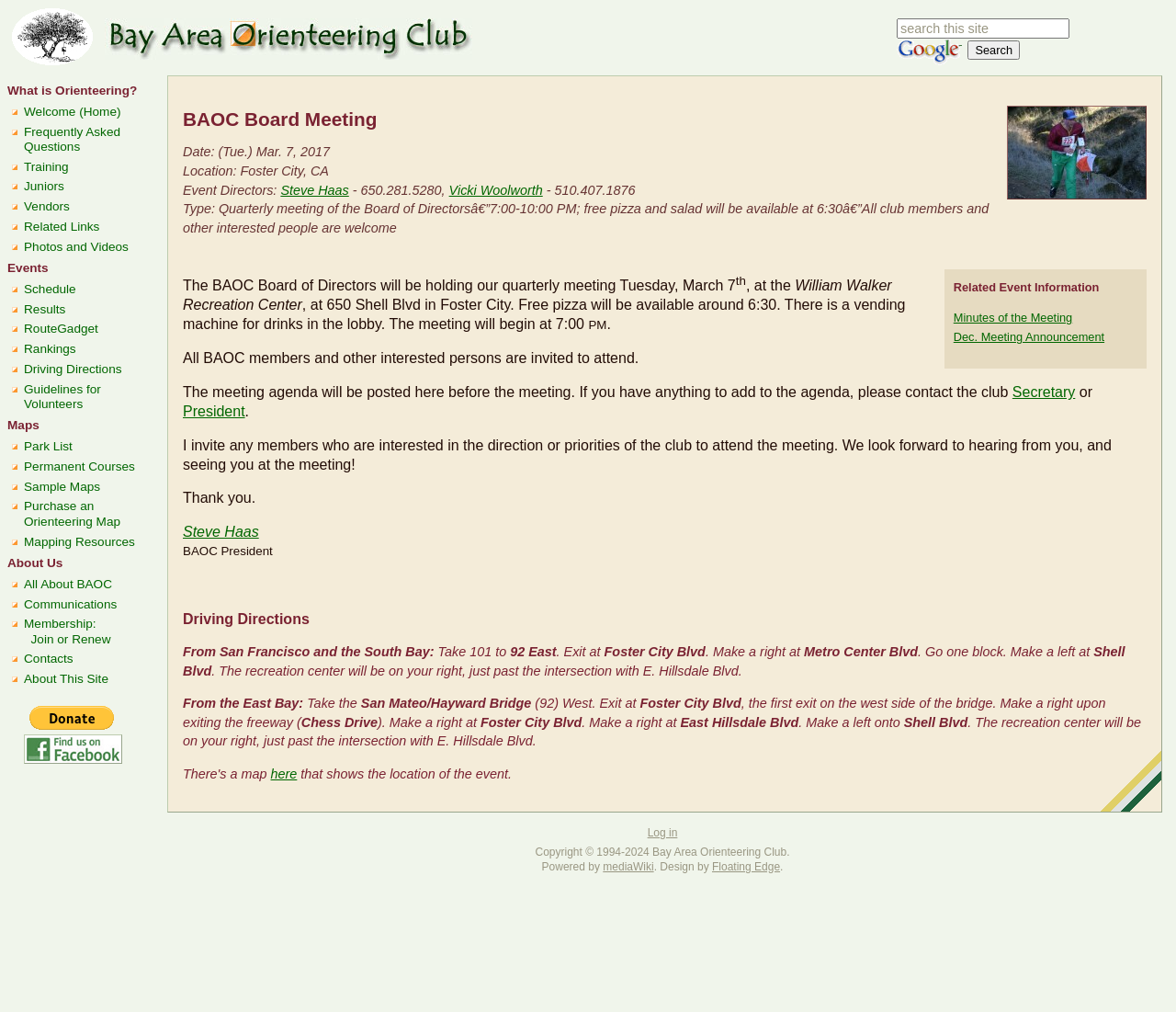Pinpoint the bounding box coordinates for the area that should be clicked to perform the following instruction: "Find us on Facebook".

[0.006, 0.726, 0.138, 0.755]